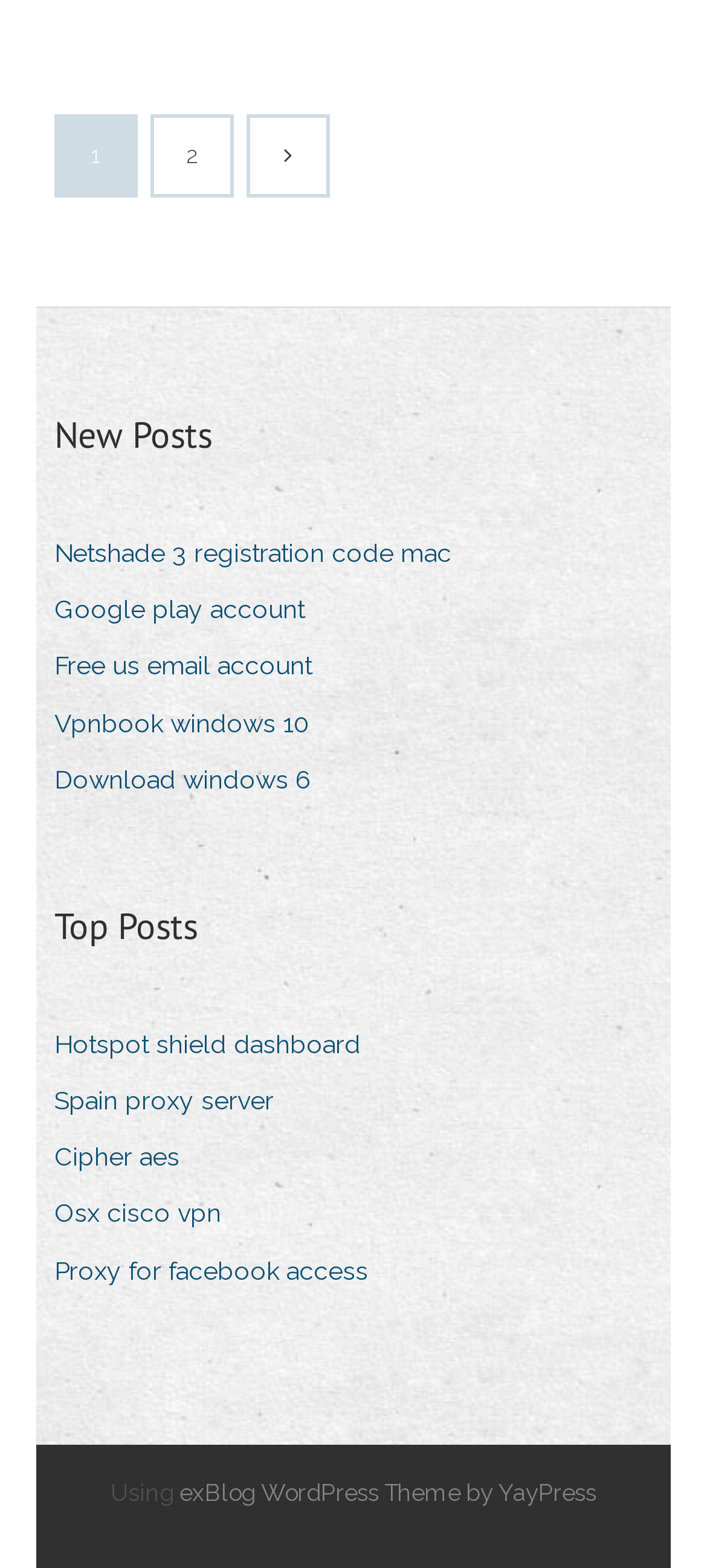Locate the bounding box coordinates of the clickable element to fulfill the following instruction: "Click the link to Active Lifestyle". Provide the coordinates as four float numbers between 0 and 1 in the format [left, top, right, bottom].

None